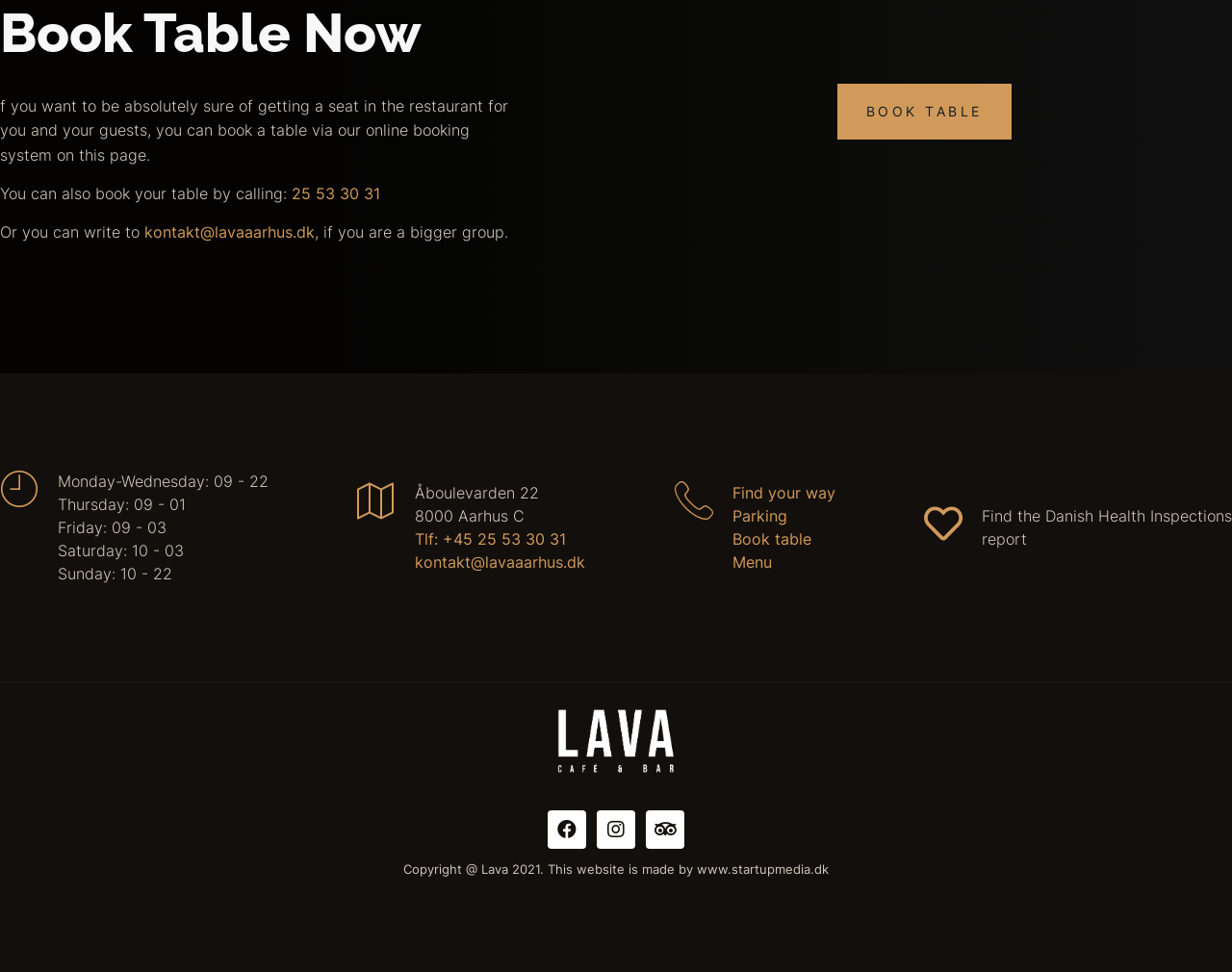Please locate the clickable area by providing the bounding box coordinates to follow this instruction: "Read the 'Blog' page".

None